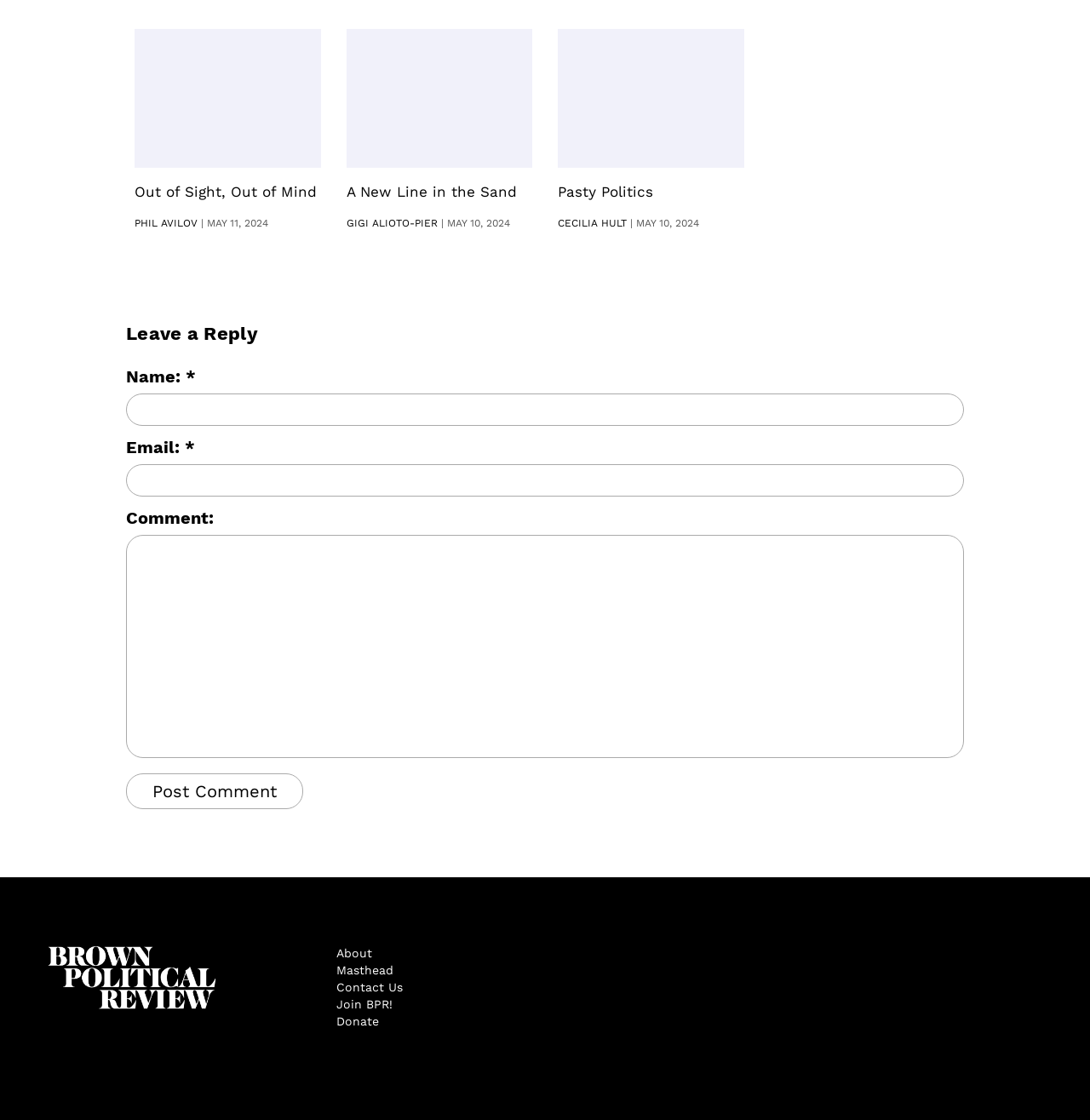What is the purpose of the textbox at the bottom of the page?
Look at the image and respond to the question as thoroughly as possible.

I examined the elements at the bottom of the page and found a series of textboxes and a button labeled 'Post Comment'. This suggests that the purpose of the textbox is to leave a comment.